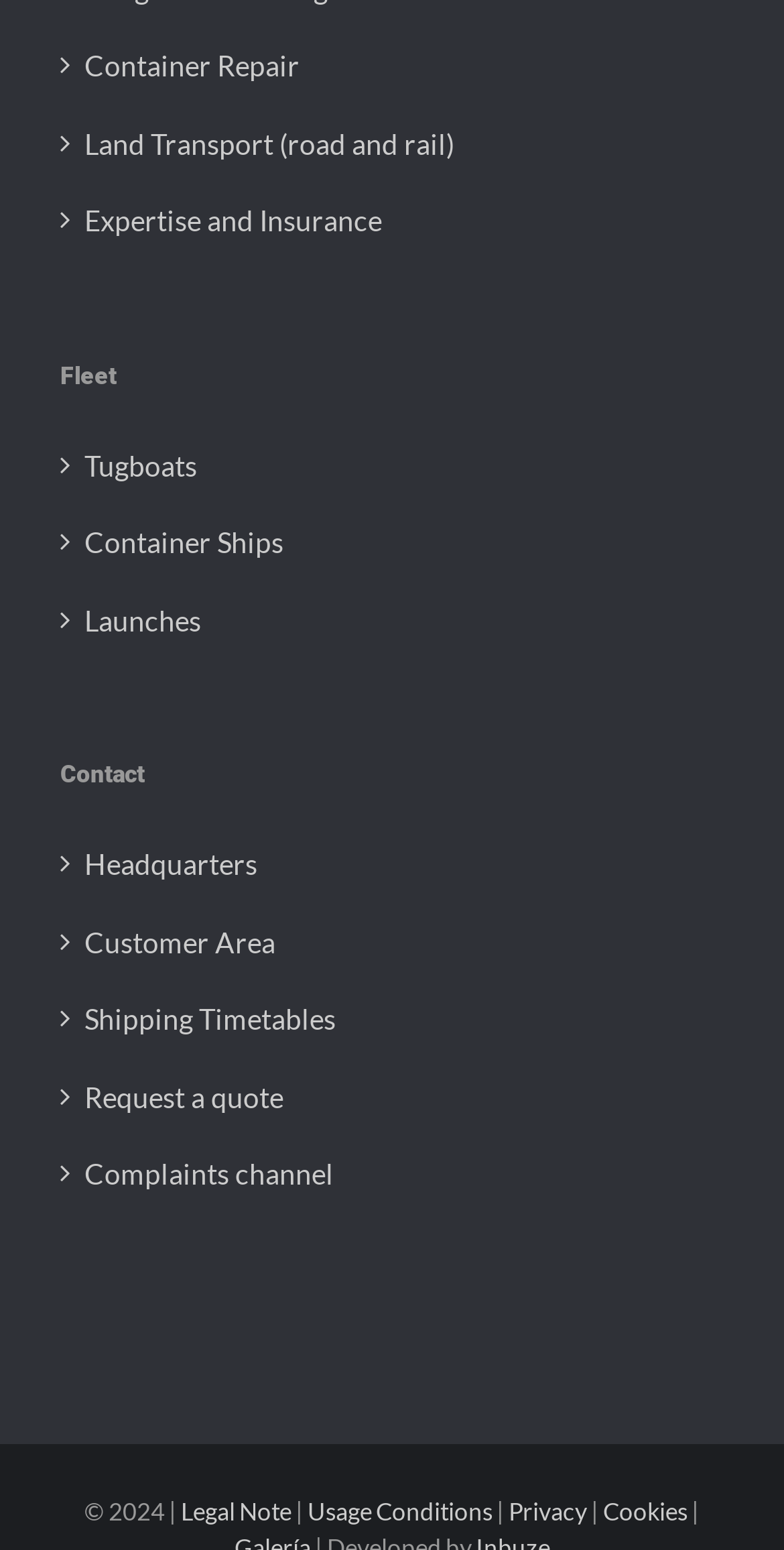Pinpoint the bounding box coordinates for the area that should be clicked to perform the following instruction: "View Container Repair".

[0.108, 0.032, 0.897, 0.054]